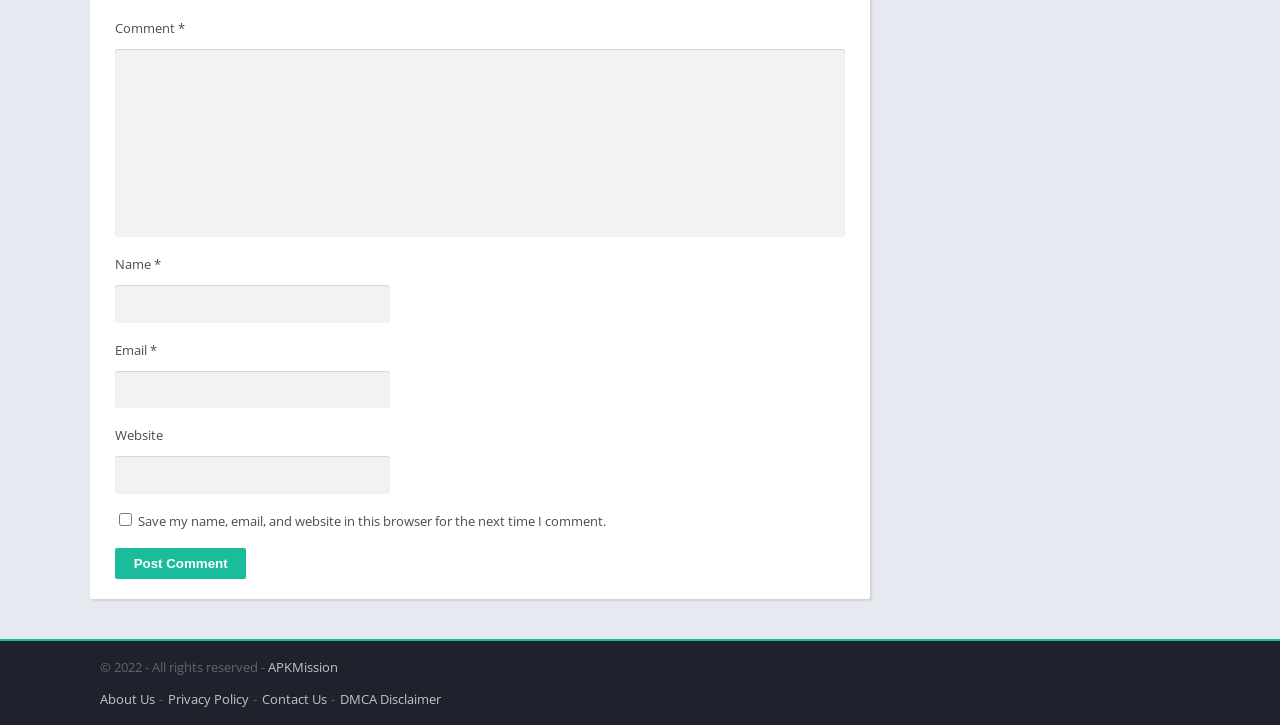What is the purpose of the checkbox?
Please use the image to provide a one-word or short phrase answer.

Save comment info